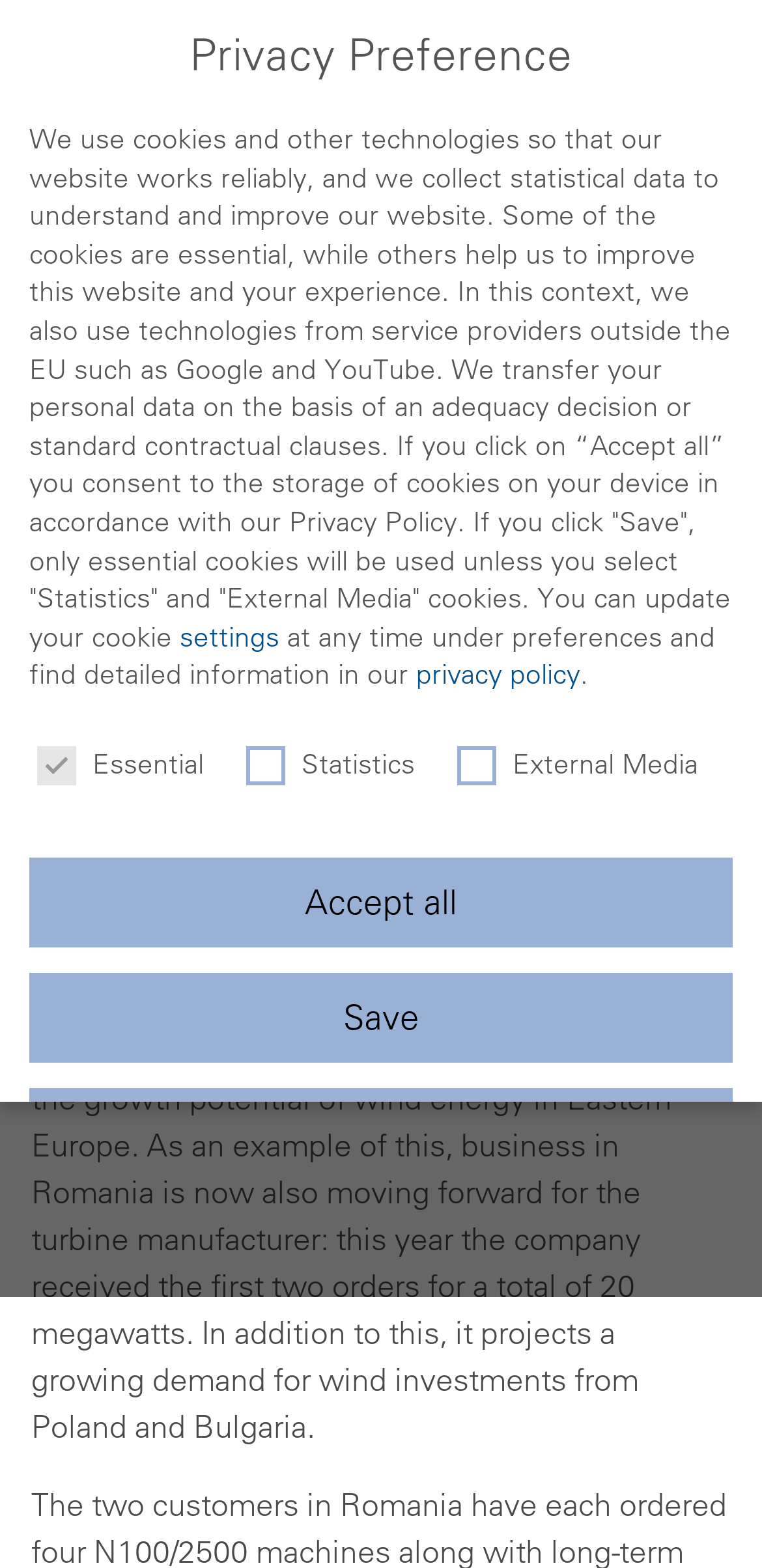Please locate the clickable area by providing the bounding box coordinates to follow this instruction: "Click the Menu link".

[0.869, 0.134, 0.959, 0.165]